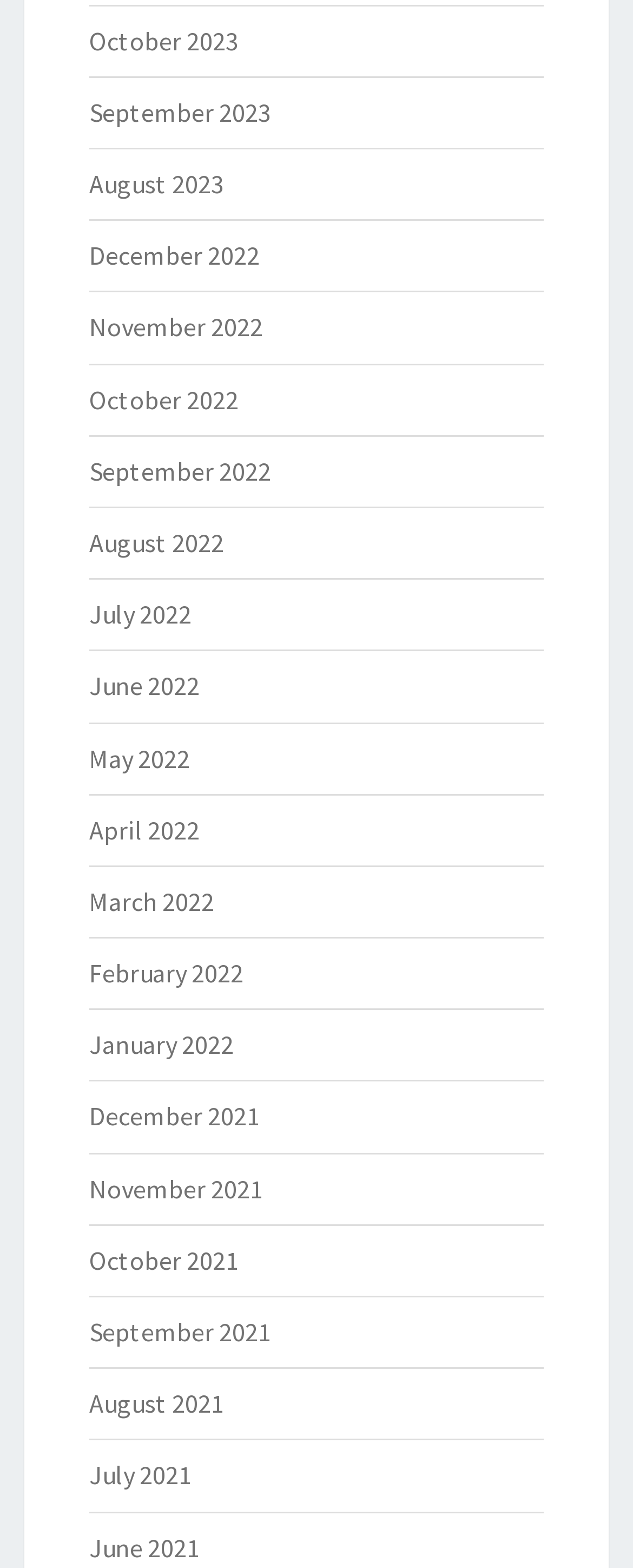Refer to the image and answer the question with as much detail as possible: What is the most recent month listed?

By examining the list of links, I can see that the topmost link is 'October 2023', which suggests that it is the most recent month listed.